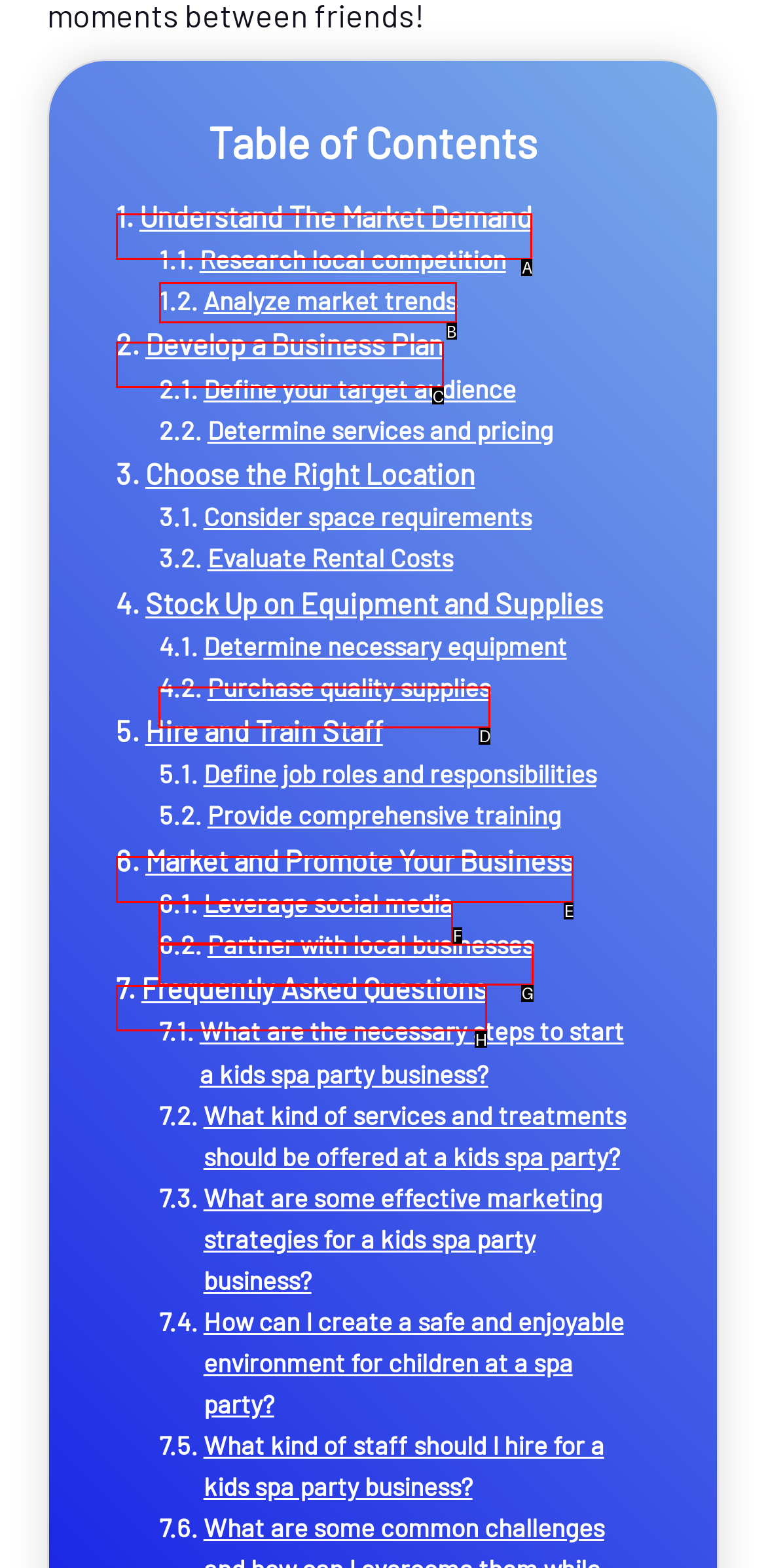Tell me which option I should click to complete the following task: Analyze market trends Answer with the option's letter from the given choices directly.

B